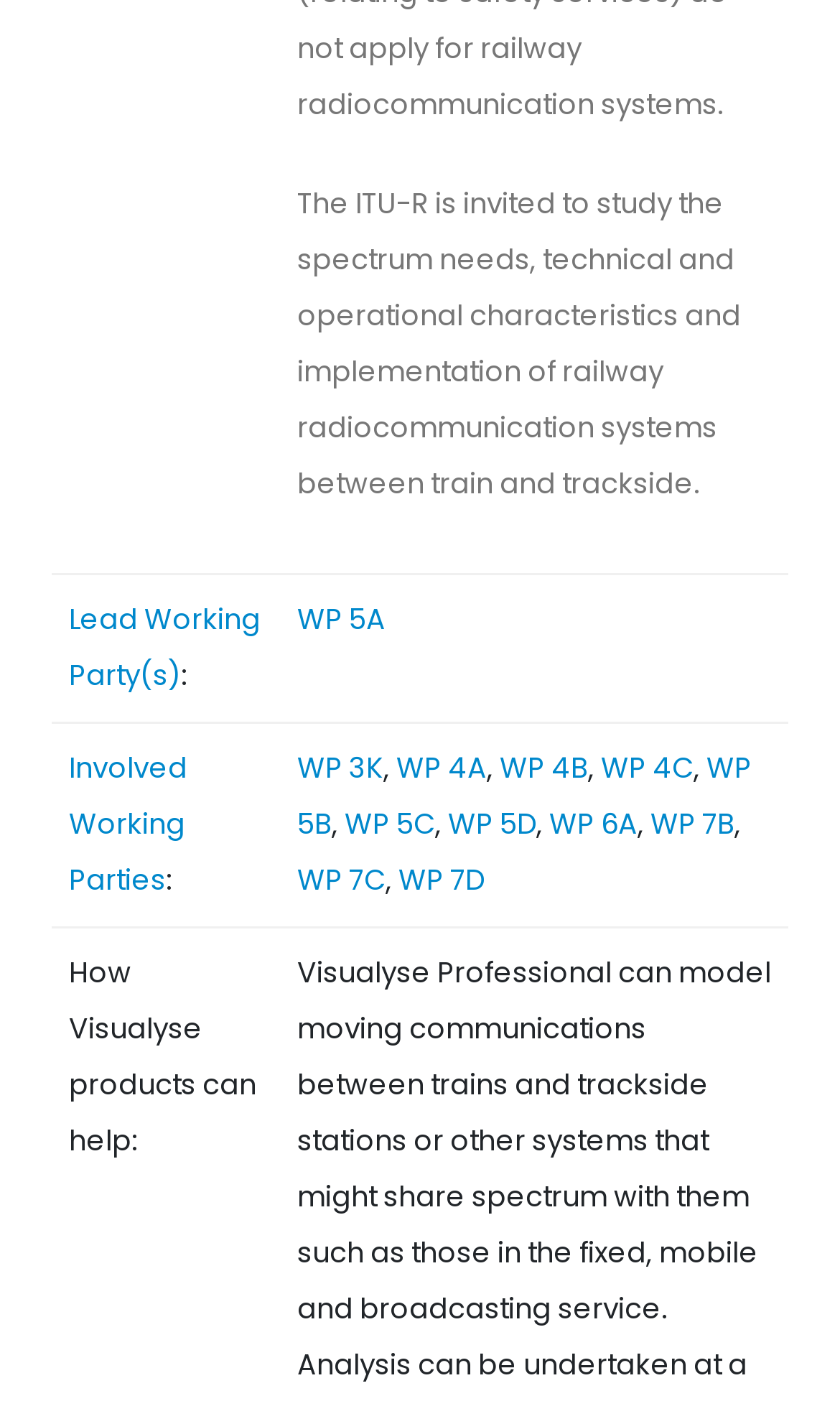What is the lead working party?
Give a detailed and exhaustive answer to the question.

The lead working party is mentioned in the first row of the webpage, where it says 'Lead Working Party(s):' and provides a link to 'WP 5A'.